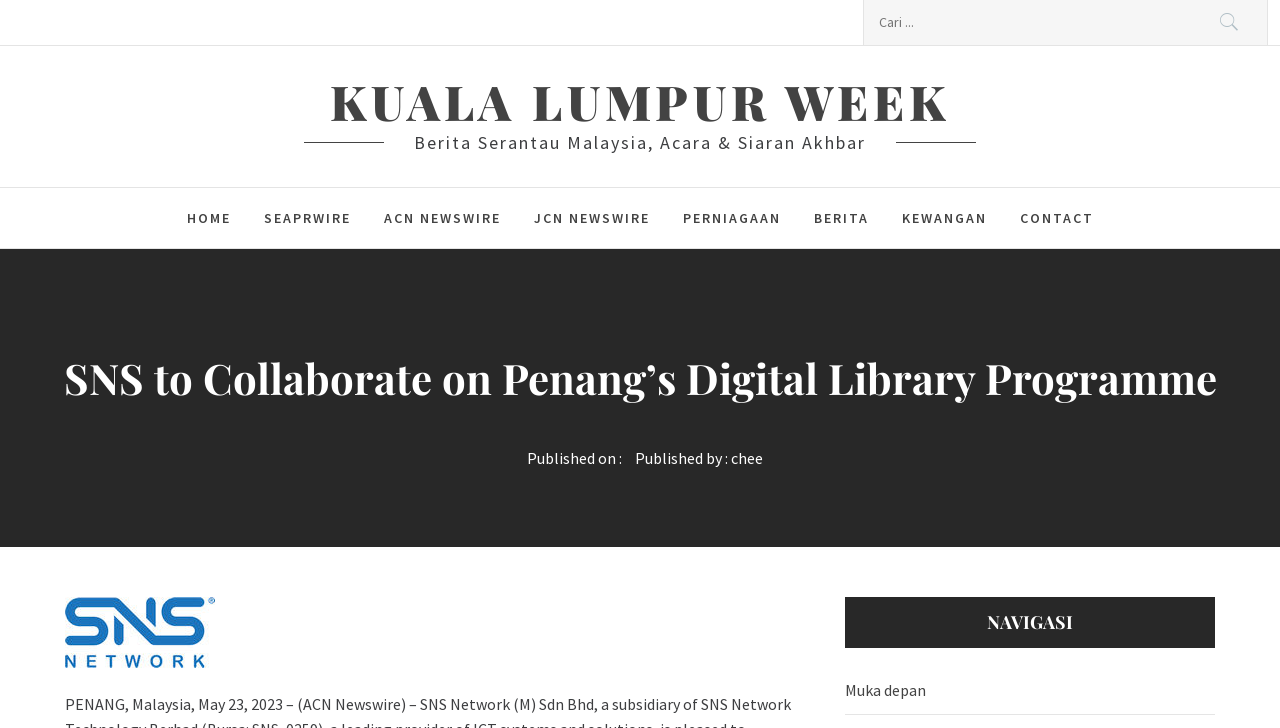Given the element description, predict the bounding box coordinates in the format (top-left x, top-left y, bottom-right x, bottom-right y), using floating point numbers between 0 and 1: parent_node: Cari: value="Cari"

[0.931, 0.0, 0.99, 0.062]